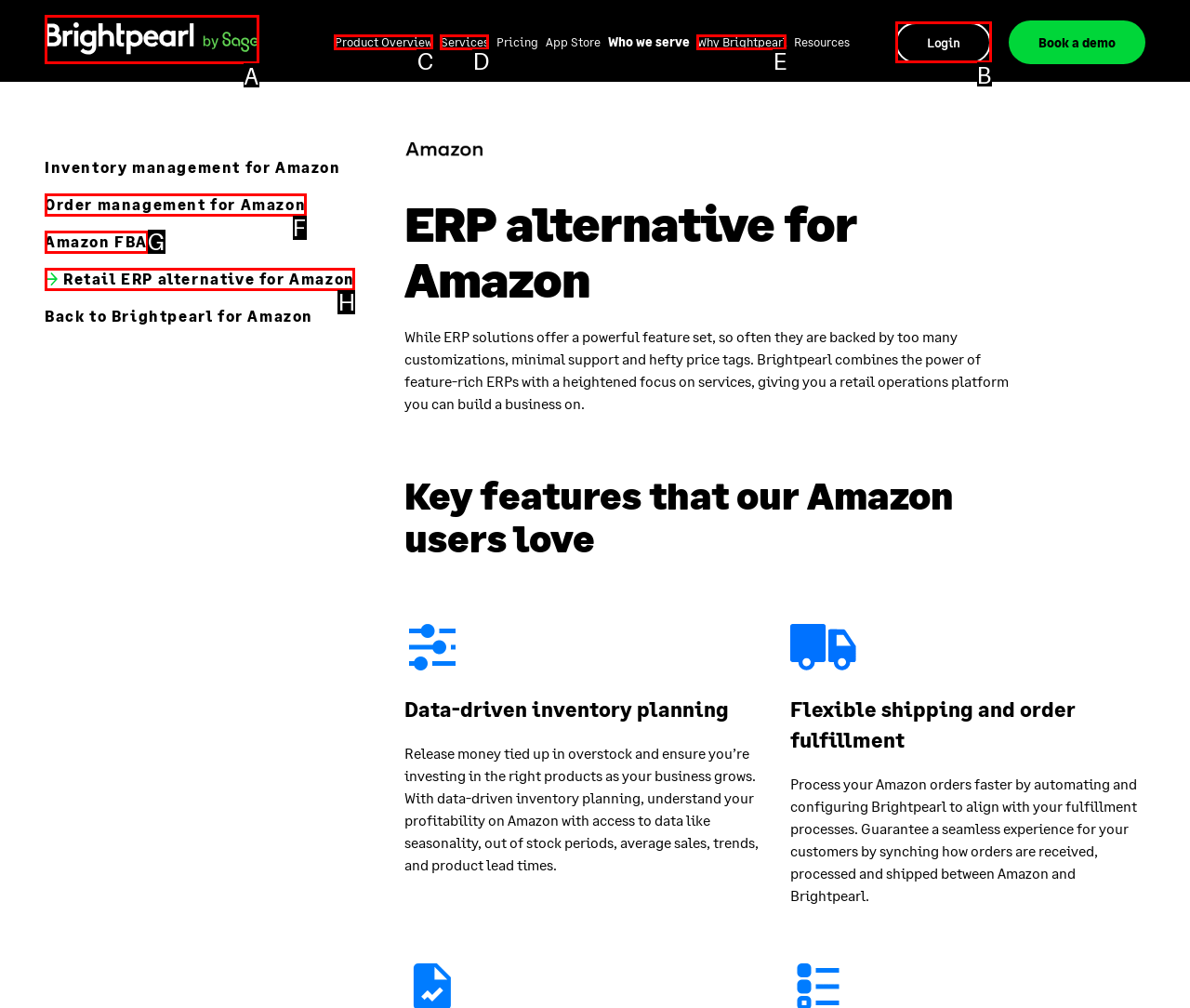Select the HTML element that matches the description: Amazon FBA
Respond with the letter of the correct choice from the given options directly.

G